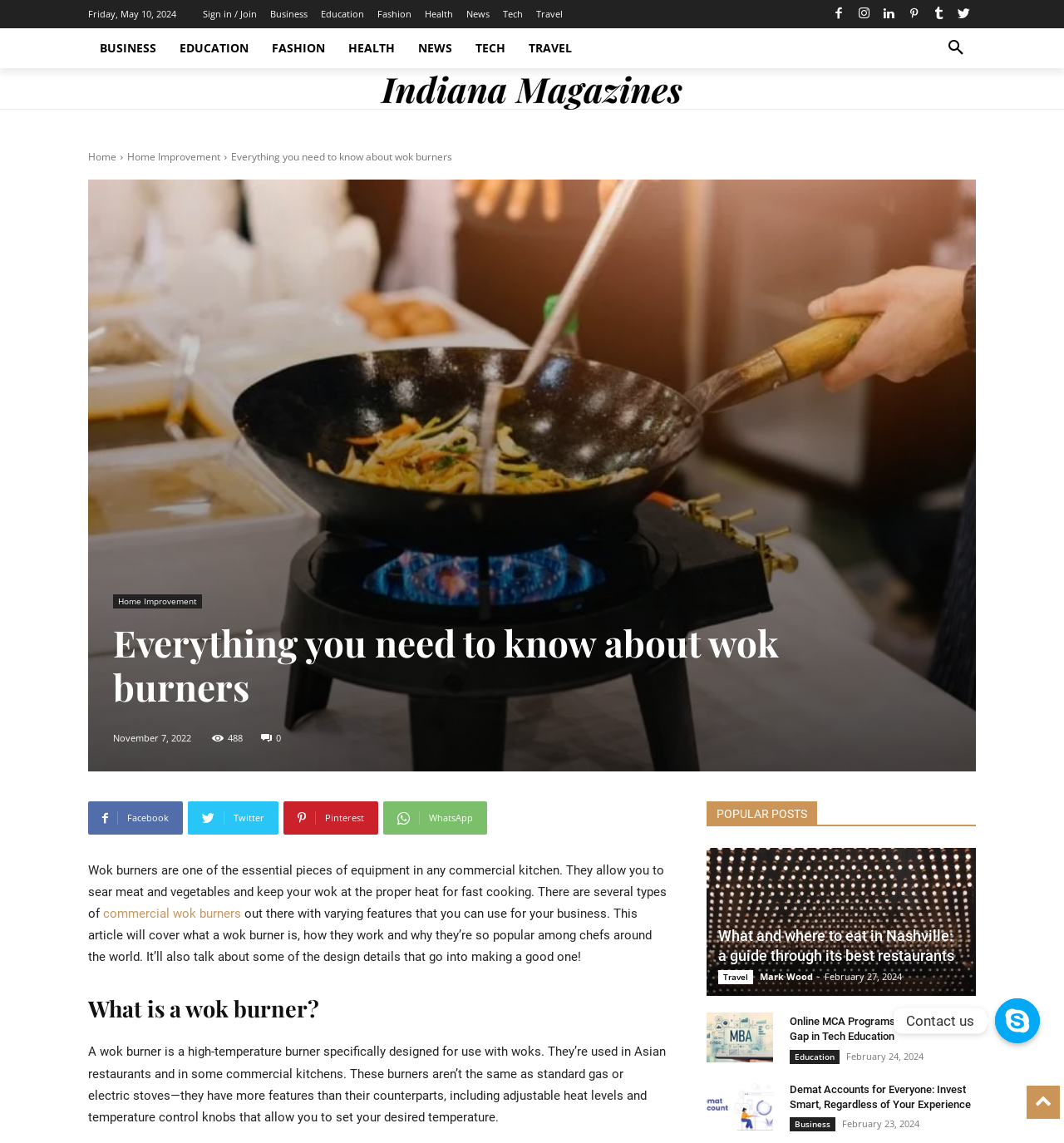Provide the bounding box coordinates of the HTML element this sentence describes: "Health". The bounding box coordinates consist of four float numbers between 0 and 1, i.e., [left, top, right, bottom].

[0.316, 0.025, 0.382, 0.06]